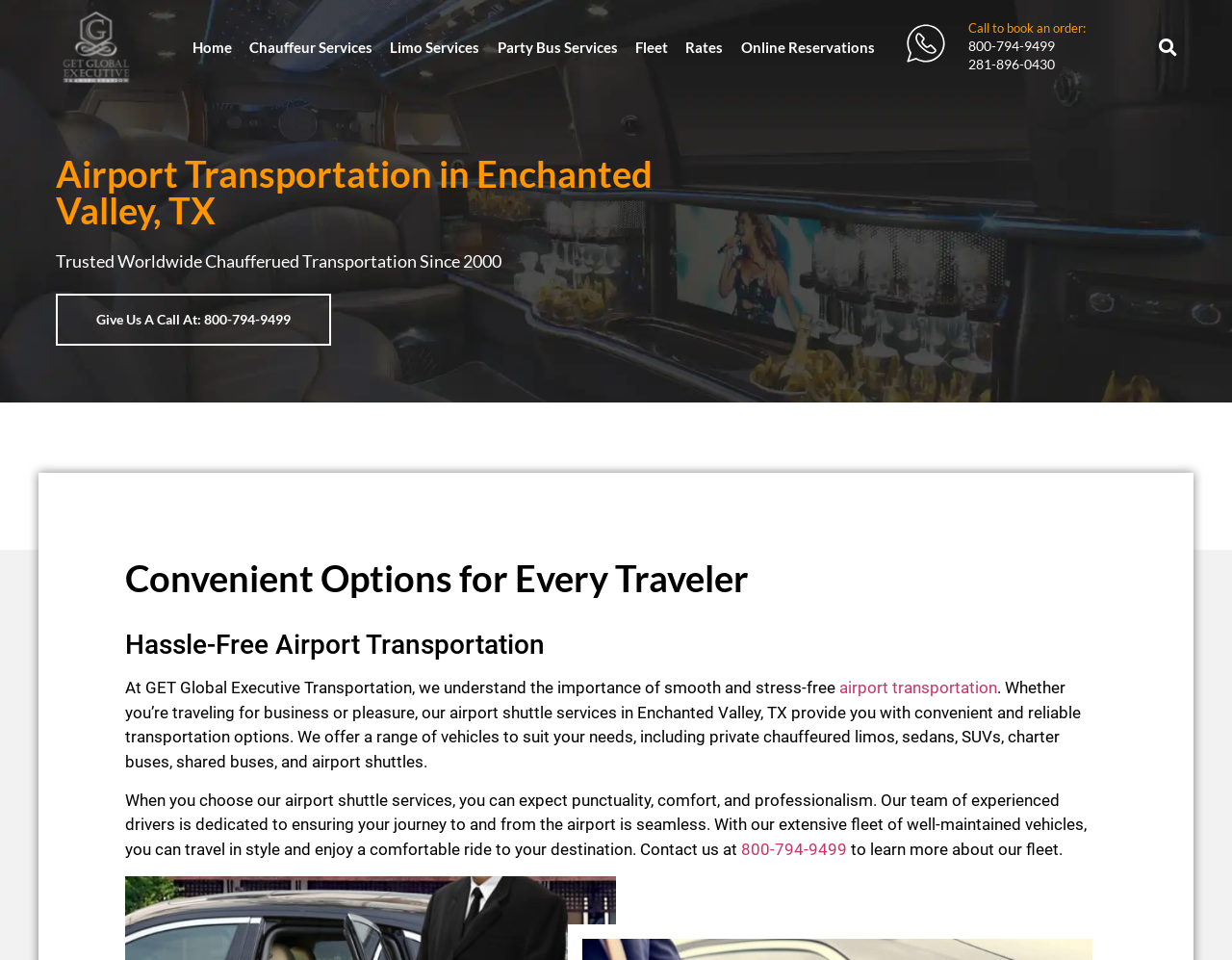Can you look at the image and give a comprehensive answer to the question:
How many types of vehicles are mentioned?

The webpage mentions private chauffeured limos, sedans, SUVs, charter buses, shared buses, and airport shuttles as the range of vehicles available for transportation.